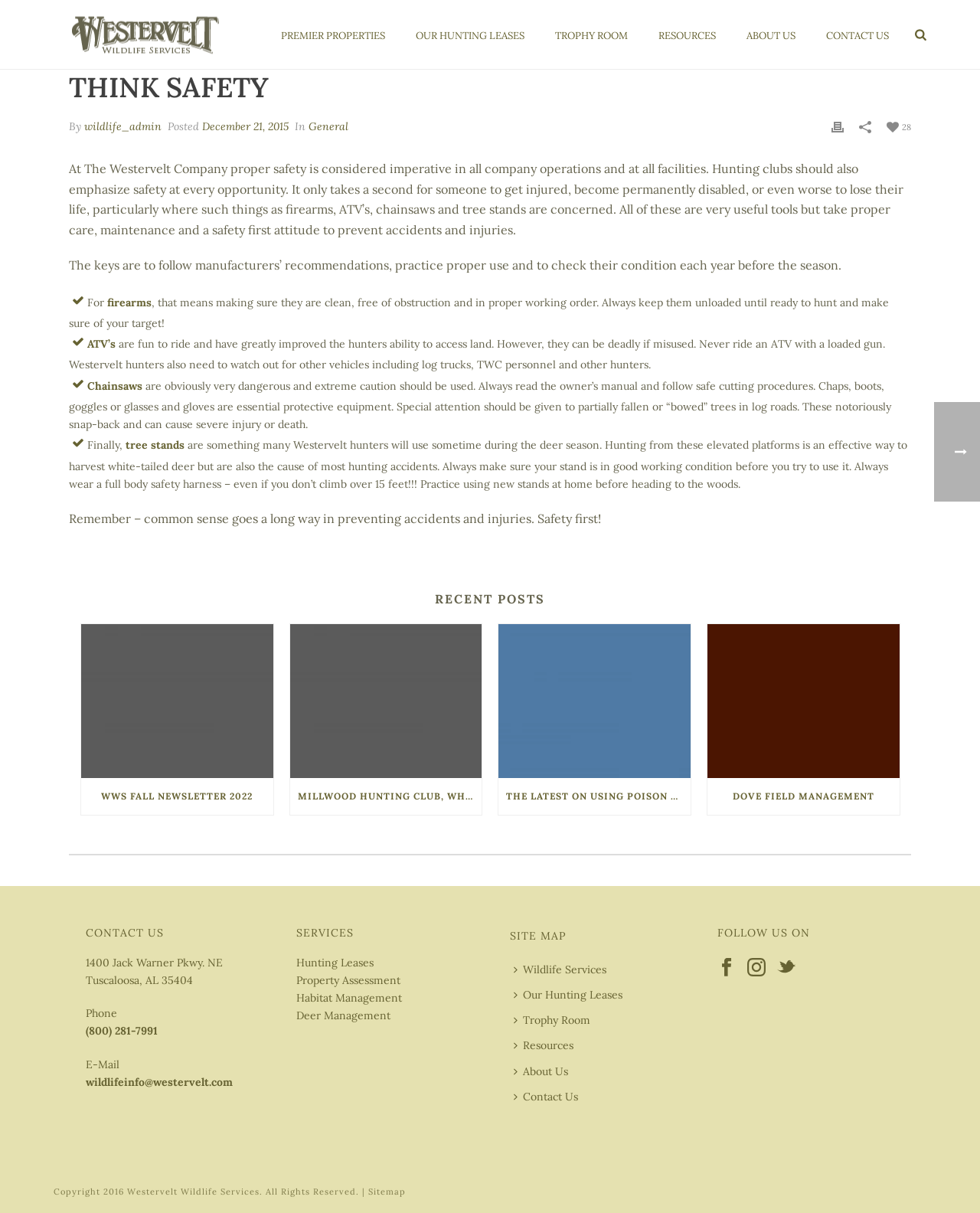What is the main topic of the article?
Provide an in-depth answer to the question, covering all aspects.

The main topic of the article is safety, specifically emphasizing the importance of safety in hunting and providing tips and guidelines for hunters to follow.